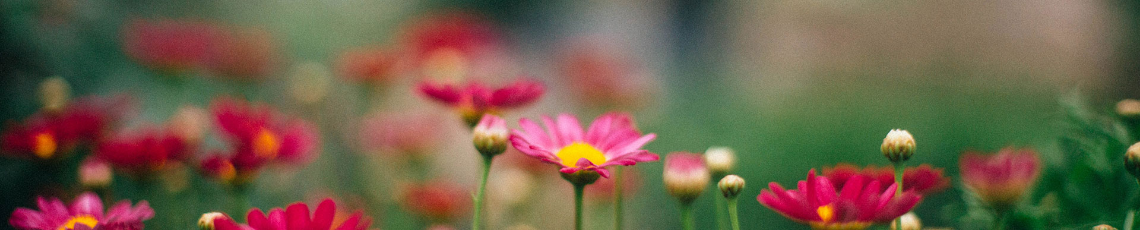What is the mood evoked by the image?
Please ensure your answer is as detailed and informative as possible.

The caption states that the image creates a 'dreamy atmosphere', which suggests that the image has a calming and peaceful effect on the viewer, evoking a sense of serenity and tranquility.